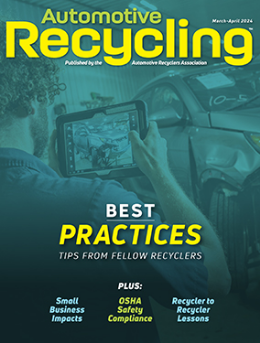Provide your answer in a single word or phrase: 
What is the main headline of the magazine?

BEST PRACTICES